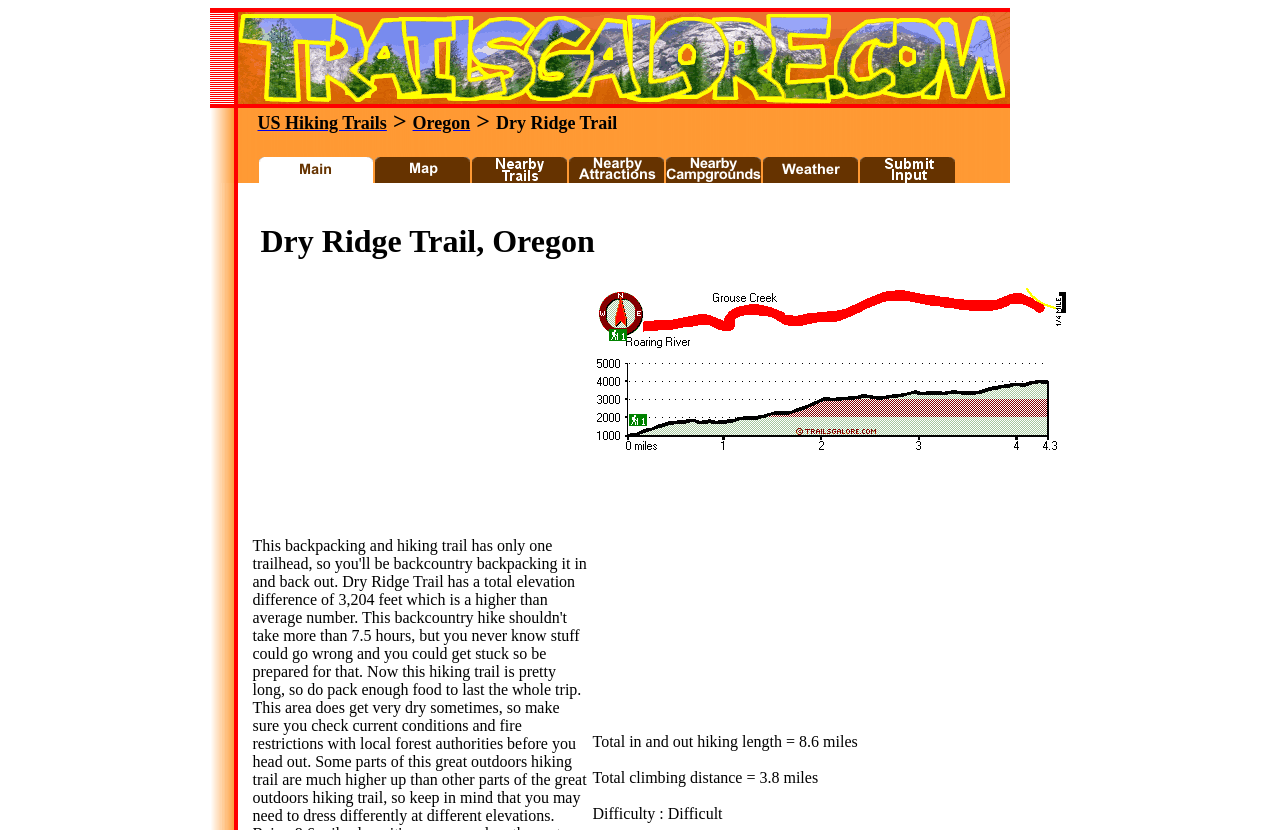Given the description of the UI element: "alt="SUBMIT INPUT"", predict the bounding box coordinates in the form of [left, top, right, bottom], with each value being a float between 0 and 1.

[0.671, 0.204, 0.746, 0.224]